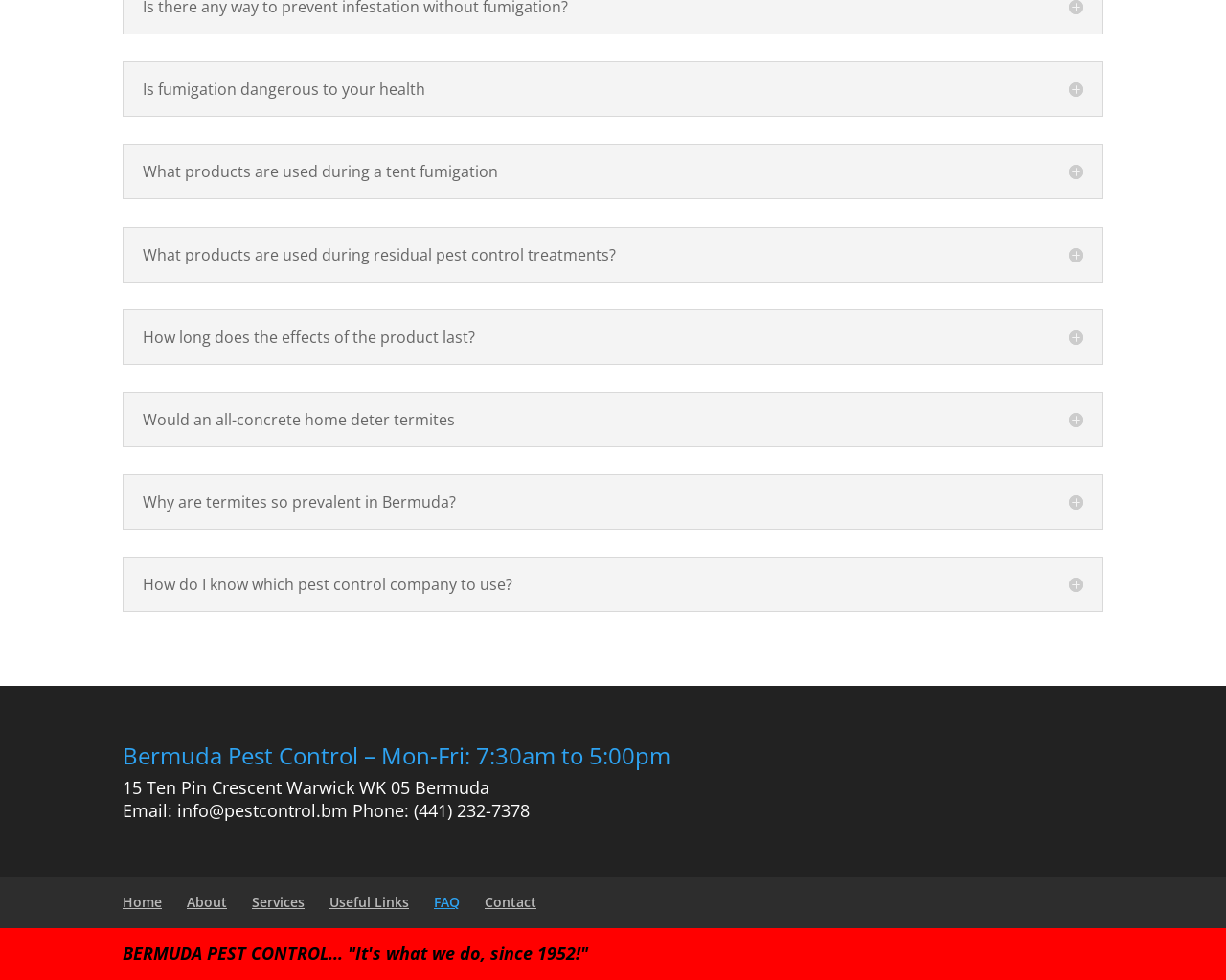What are the operating hours of the pest control company?
Please use the image to deliver a detailed and complete answer.

The operating hours can be found at the bottom of the webpage, in the section that contains the company's address and contact information, above the company's name.